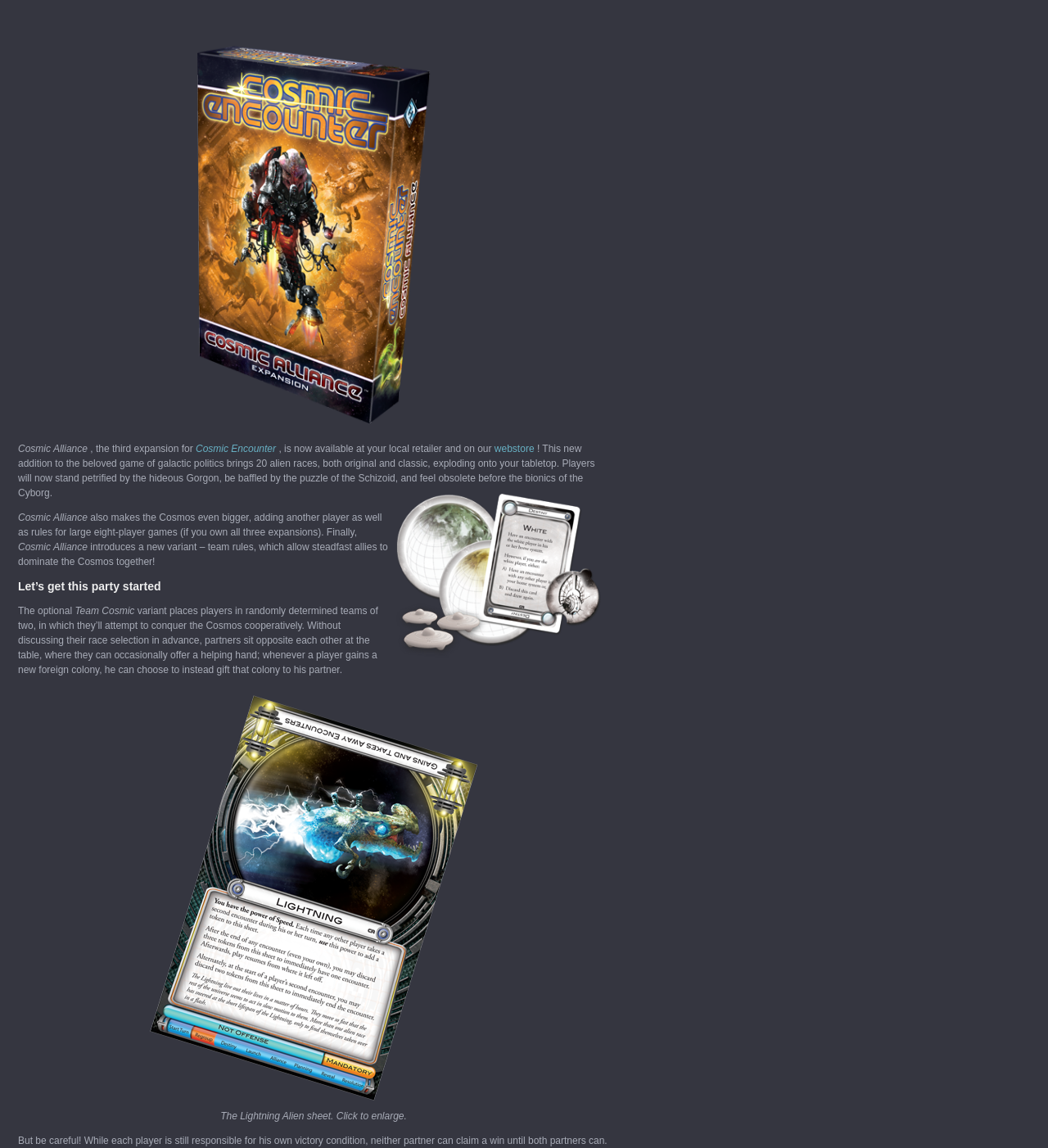Please provide a comprehensive answer to the question based on the screenshot: What can a player do with a new foreign colony in the Team Cosmic variant?

According to the text, whenever a player gains a new foreign colony, they can choose to instead gift that colony to their partner in the Team Cosmic variant.